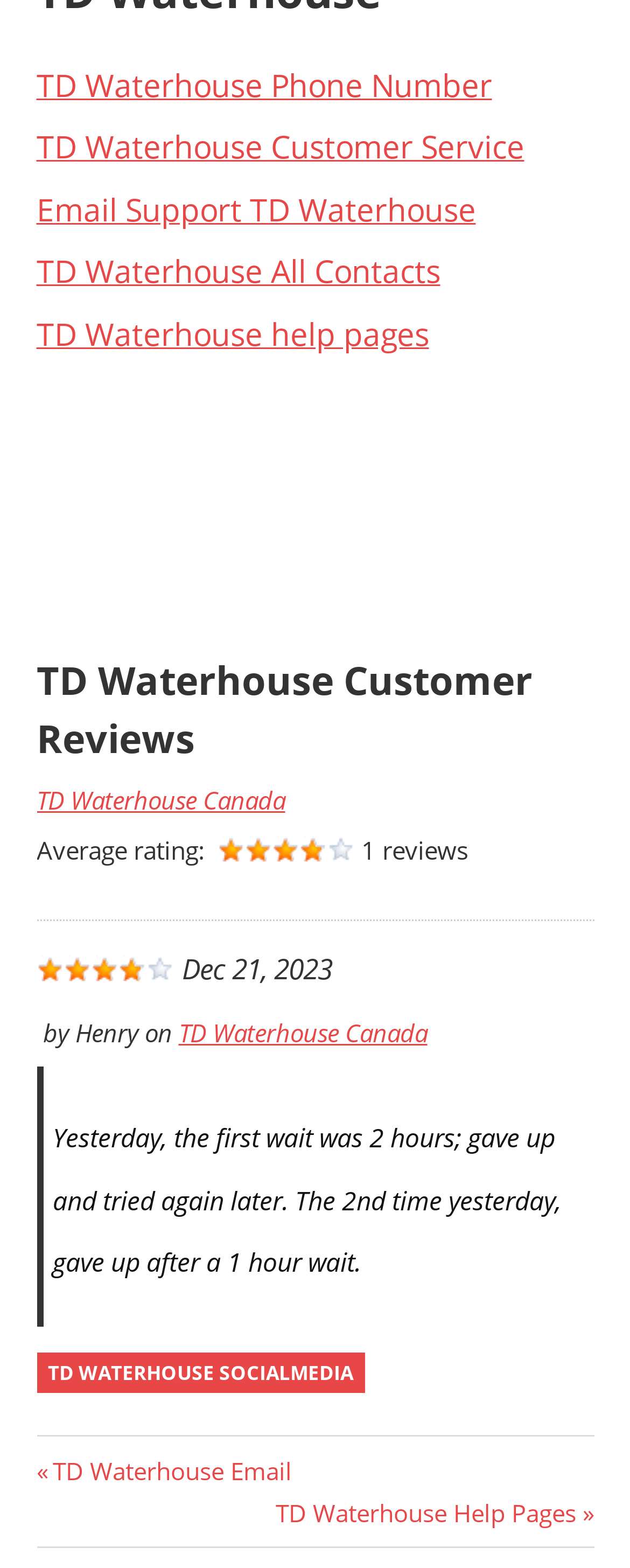Determine the bounding box coordinates of the clickable region to execute the instruction: "Visit TD Waterhouse Canada". The coordinates should be four float numbers between 0 and 1, denoted as [left, top, right, bottom].

[0.058, 0.5, 0.453, 0.522]